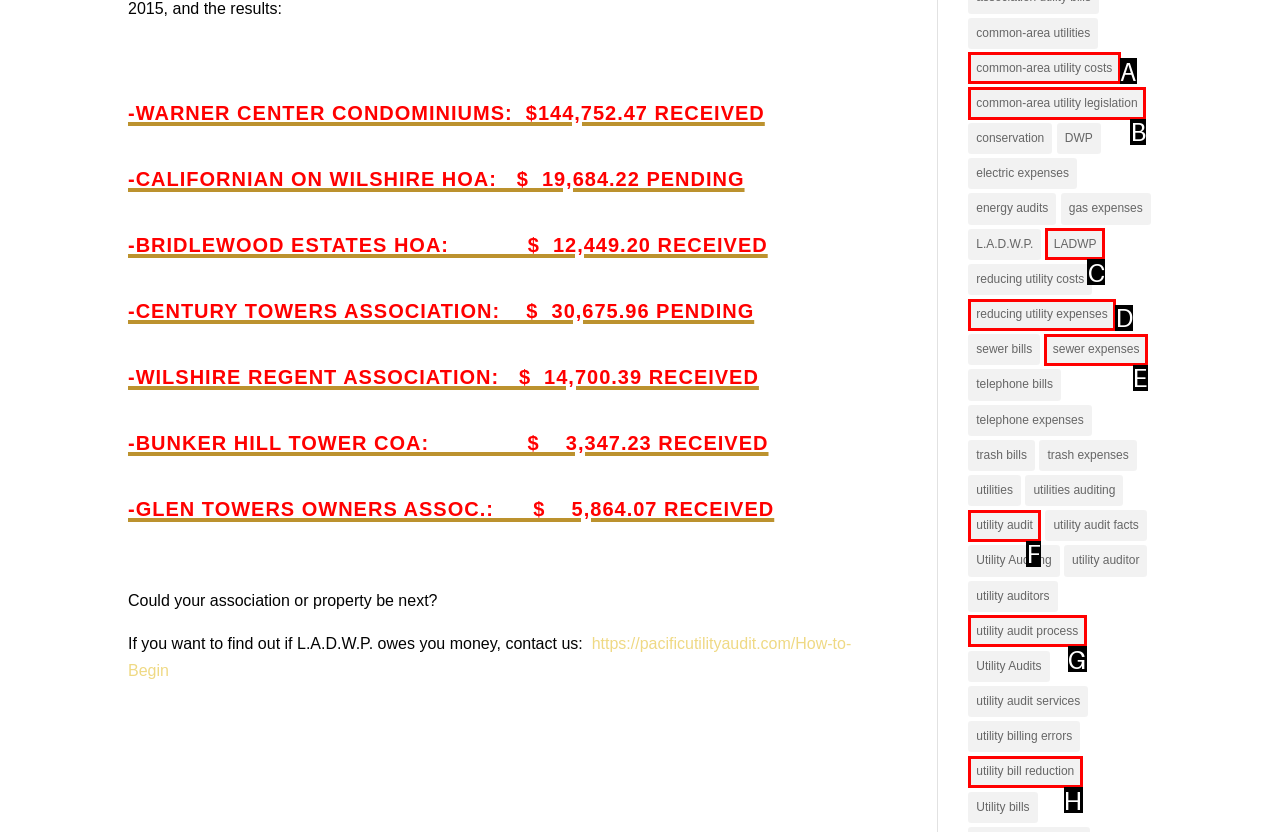From the provided options, pick the HTML element that matches the description: reducing utility expenses. Respond with the letter corresponding to your choice.

D